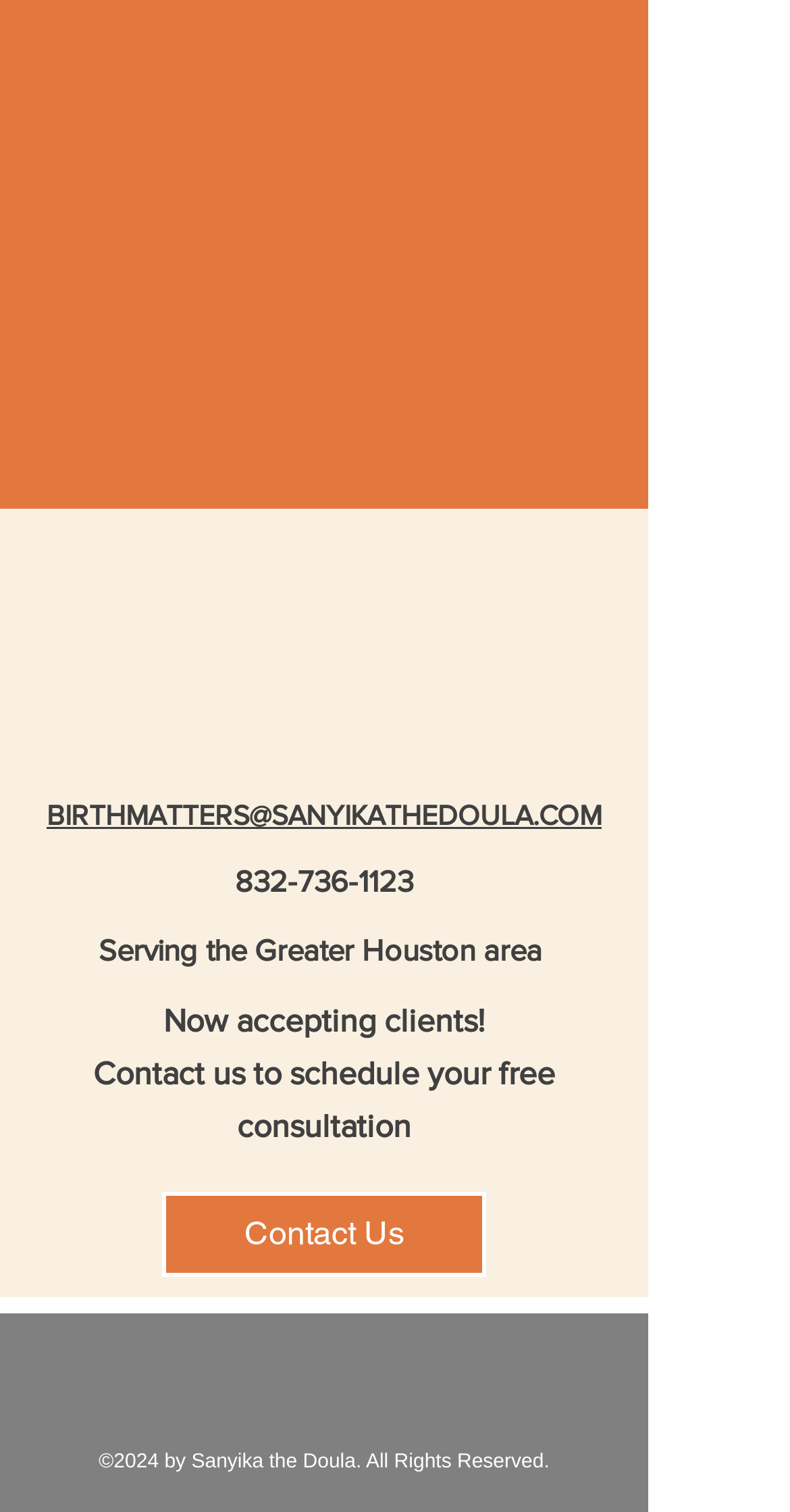With reference to the screenshot, provide a detailed response to the question below:
What is the contact email of Sanyika?

The contact email of Sanyika is mentioned as a link on the webpage, which is 'BIRTHMATTERS@SANYIKATHEDOULA.COM'. This email can be used to contact Sanyika for any inquiries or services.